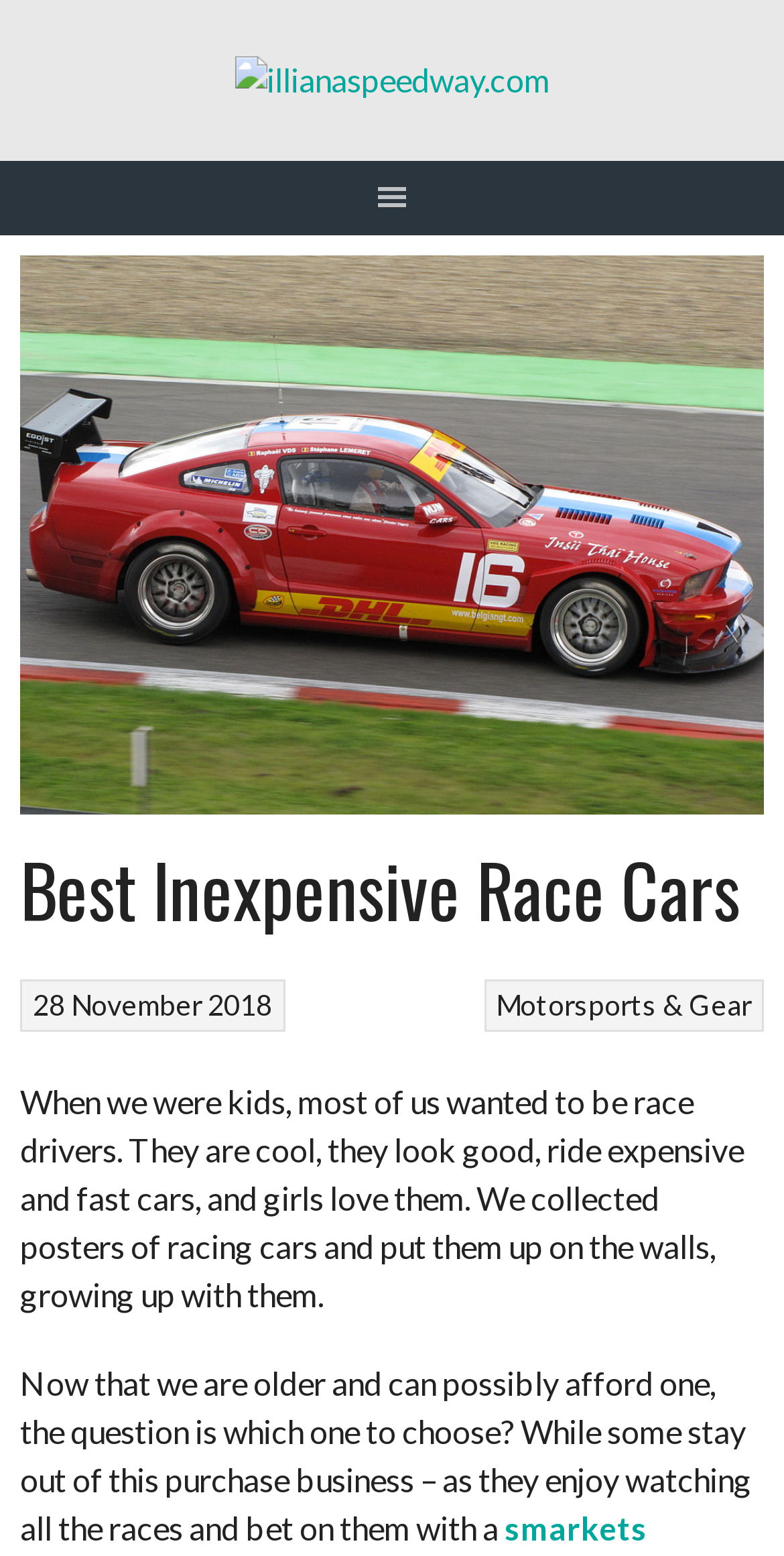What is the purpose of the article?
Please describe in detail the information shown in the image to answer the question.

The article starts by mentioning that people wanted to be race drivers when they were kids, and now that they are older, they can afford one. The question is which one to choose, implying that the article aims to help readers make a decision.